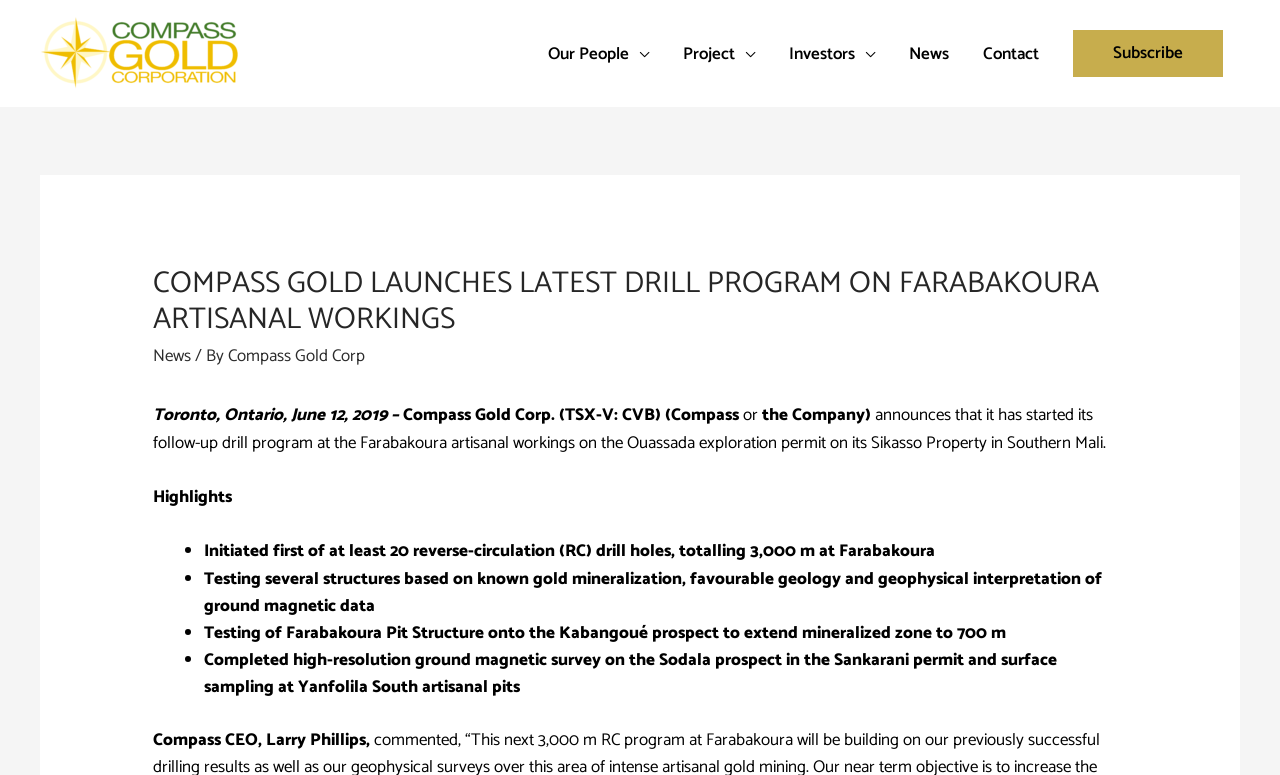For the element described, predict the bounding box coordinates as (top-left x, top-left y, bottom-right x, bottom-right y). All values should be between 0 and 1. Element description: Our People

[0.415, 0.025, 0.52, 0.113]